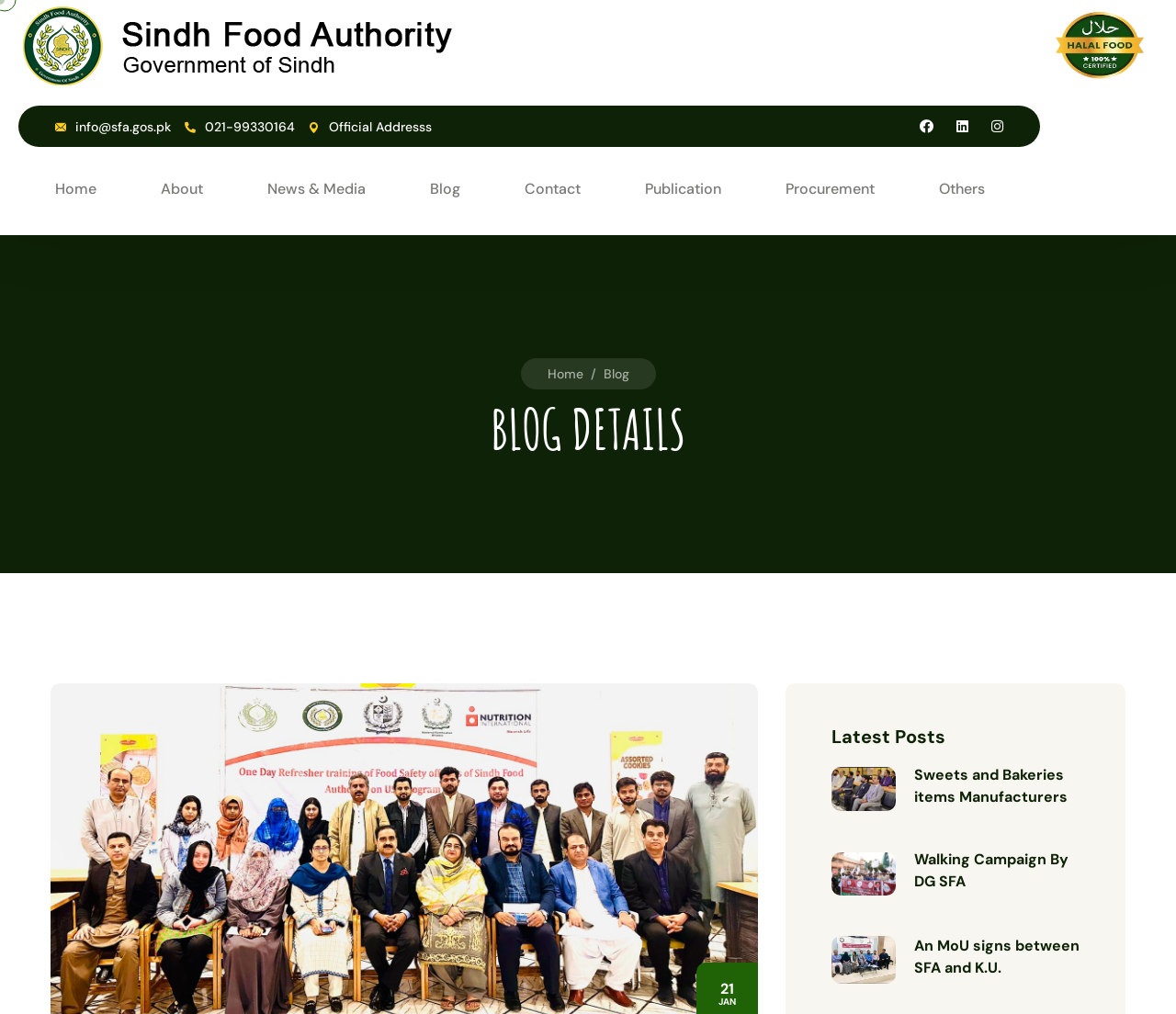Identify the bounding box coordinates of the section that should be clicked to achieve the task described: "Check the publication".

[0.548, 0.173, 0.613, 0.2]